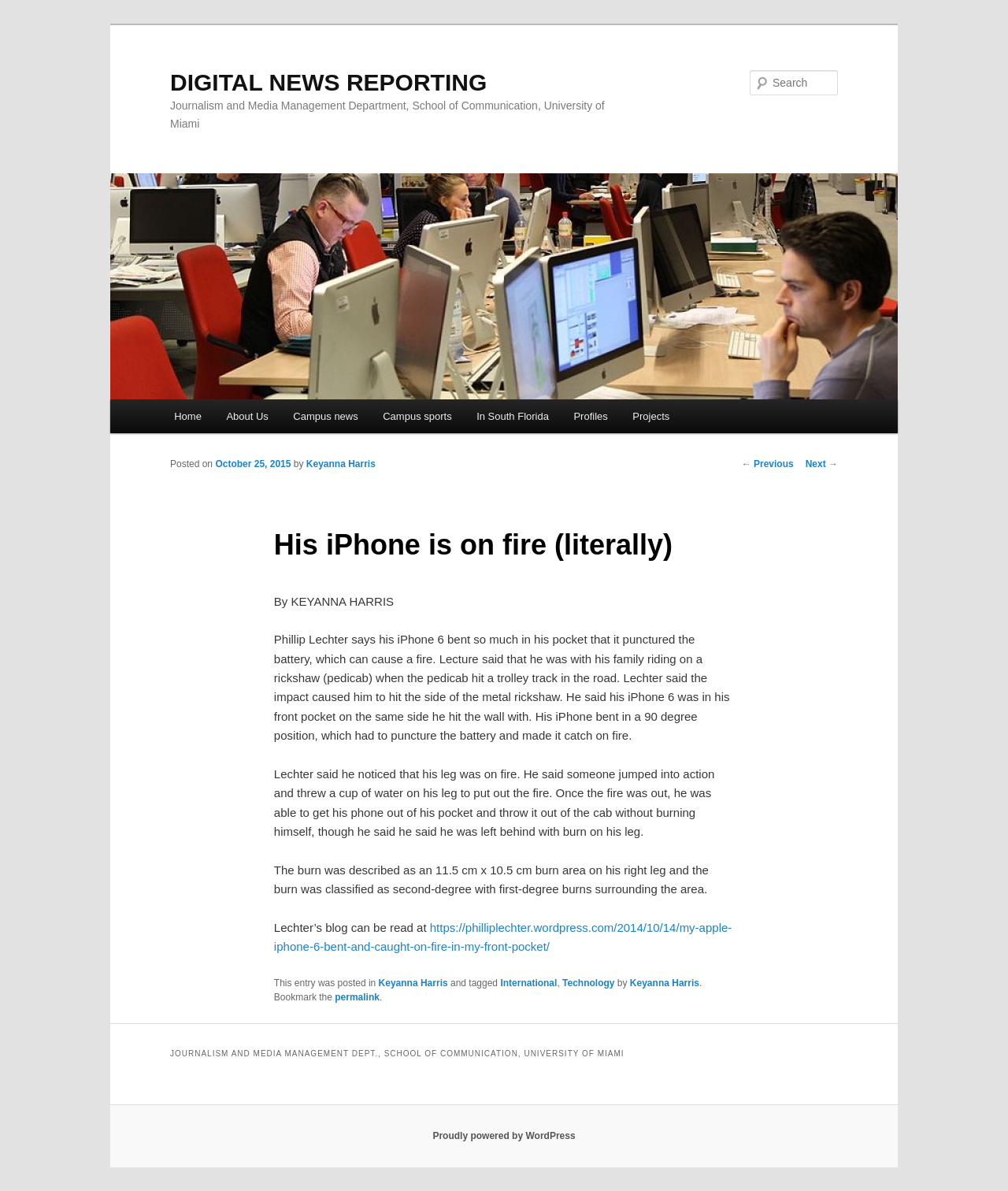Could you provide the bounding box coordinates for the portion of the screen to click to complete this instruction: "Go to the home page"?

[0.16, 0.335, 0.212, 0.364]